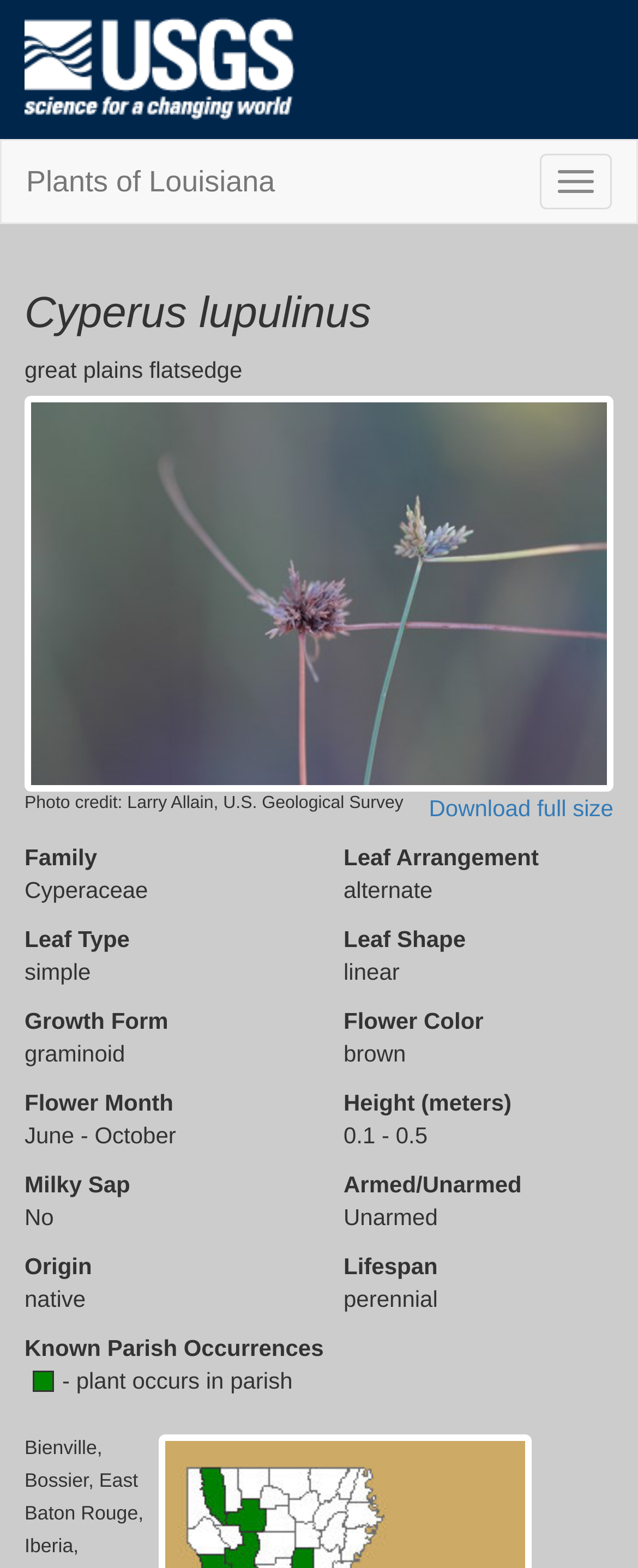Summarize the webpage comprehensively, mentioning all visible components.

The webpage is about the plant species Cyperus lupulinus, also known as great plains flatsedge. At the top left, there is a link to "USGS" accompanied by a small image of the USGS logo. Next to it, there is a link to "Plants of Louisiana" and a button labeled "Menu" at the top right corner.

Below the top navigation, there is a heading that displays the scientific name of the plant, Cyperus lupulinus. Underneath, there is a static text that shows the common name, great plains flatsedge. A large image of the plant is displayed below, taking up most of the width of the page. The image is credited to Larry Allain, U.S. Geological Survey, and there is a link to download the full-size image.

The rest of the page is divided into sections, each with a heading and corresponding information about the plant. The sections include Family, Leaf Arrangement, Leaf Type, Leaf Shape, Growth Form, Flower Color, Flower Month, Height (meters), Milky Sap, Armed/Unarmed, Origin, Lifespan, and Known Parish Occurrences. Each section has a brief description or value associated with it, such as "Cyperaceae" for Family and "alternate" for Leaf Arrangement.

The layout of the page is organized, with each section neatly stacked below the previous one, making it easy to navigate and find specific information about the plant.